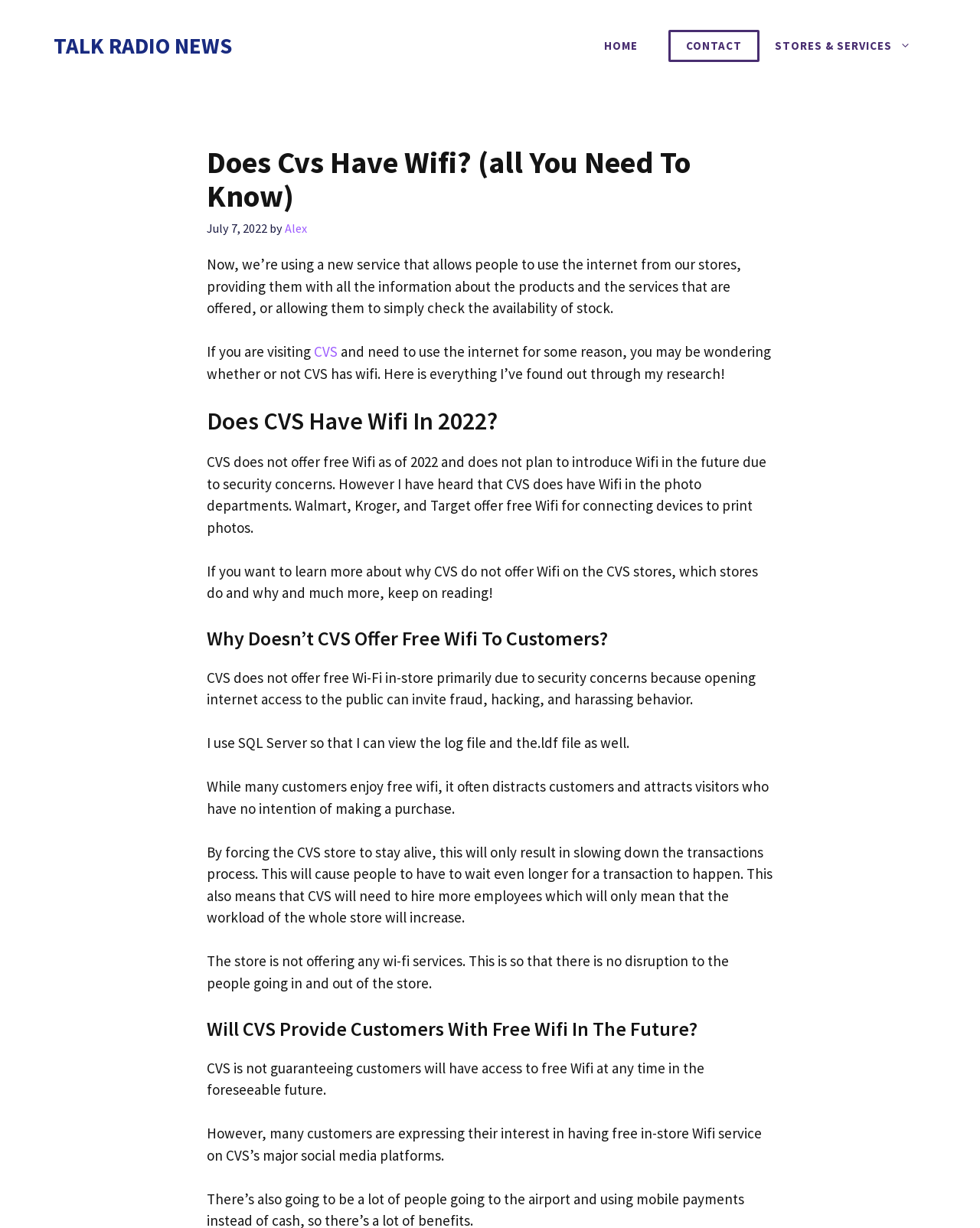Who wrote the article about CVS Wifi?
Using the image, provide a detailed and thorough answer to the question.

The author of the article is mentioned as 'Alex' in the webpage, specifically in the section where the article's publication date is mentioned.